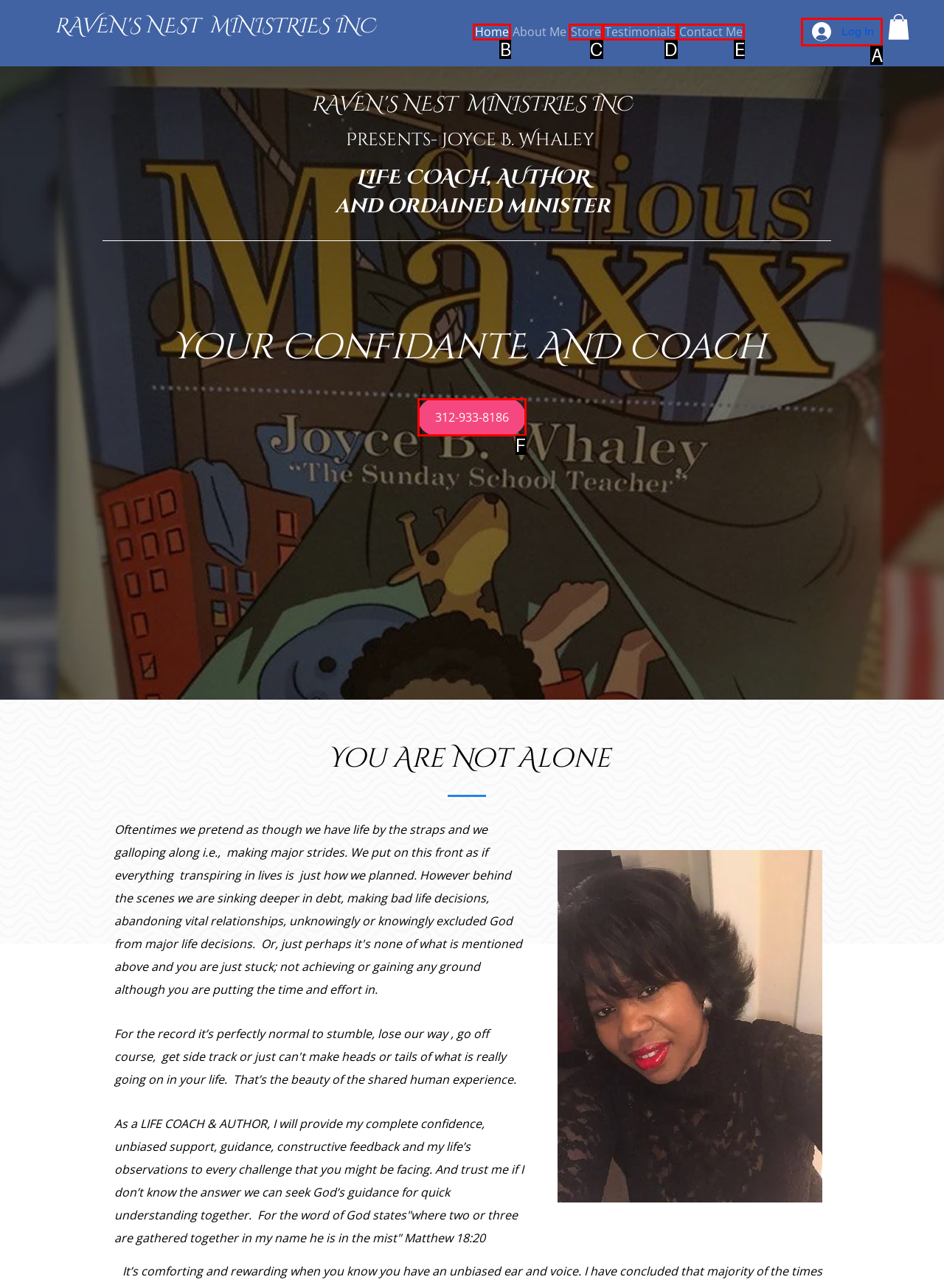Tell me which one HTML element best matches the description: here
Answer with the option's letter from the given choices directly.

None